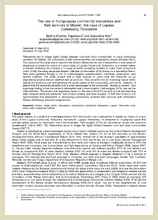What is the purpose of the research?
Using the image as a reference, answer the question with a short word or phrase.

To understand how community telecentres can support socio-economic growth in Malawi.